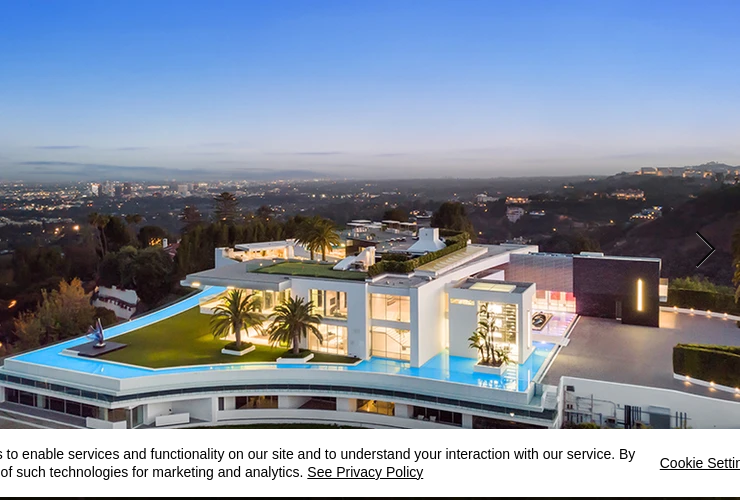Explain in detail what you see in the image.

The image showcases "The One" Bel-Air Mansion, a stunning architectural masterpiece designed by former movie director Nile Niami and architect Paul McClean. Perched high in the exclusive Bel-Air area of California, this expansive giga-mansion boasts a striking modern design surrounded by lush greenery and palm trees. Its vast terrace is complemented by a luxurious pool that reflects the twilight sky, emphasizing the property's immense scale and elegance. With breathtaking 360-degree views of the city, this opulent residence spans approximately 100,000 square feet and is known for being one of America's most lavish private homes. Currently listed for auction, it carries a remarkable history and features that once positioned it as the world's most expensive home, highlighting its unique status in luxury real estate.